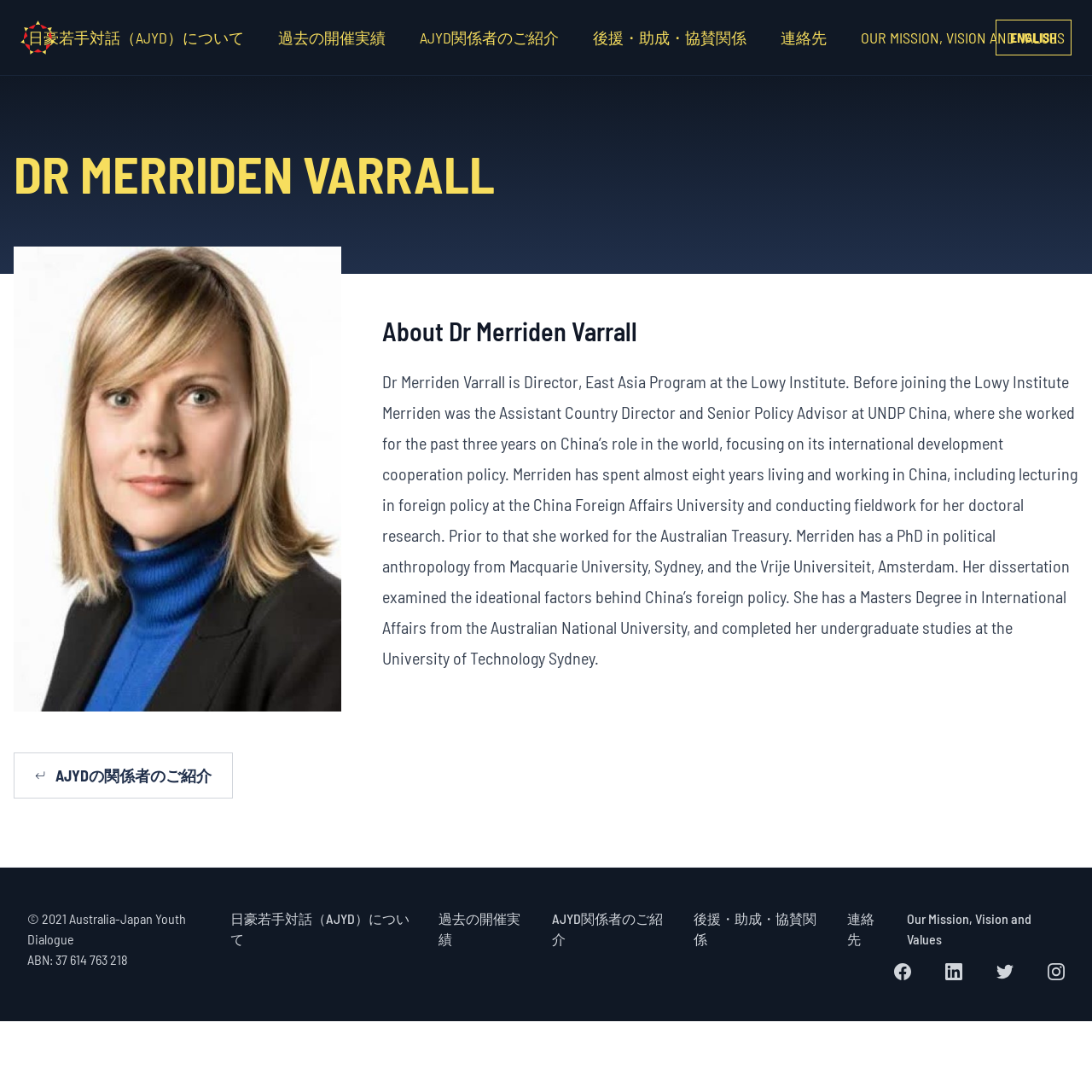Identify the bounding box coordinates of the clickable section necessary to follow the following instruction: "Click the link to learn about Australia-Japan Youth Dialogue". The coordinates should be presented as four float numbers from 0 to 1, i.e., [left, top, right, bottom].

[0.019, 0.019, 0.051, 0.05]